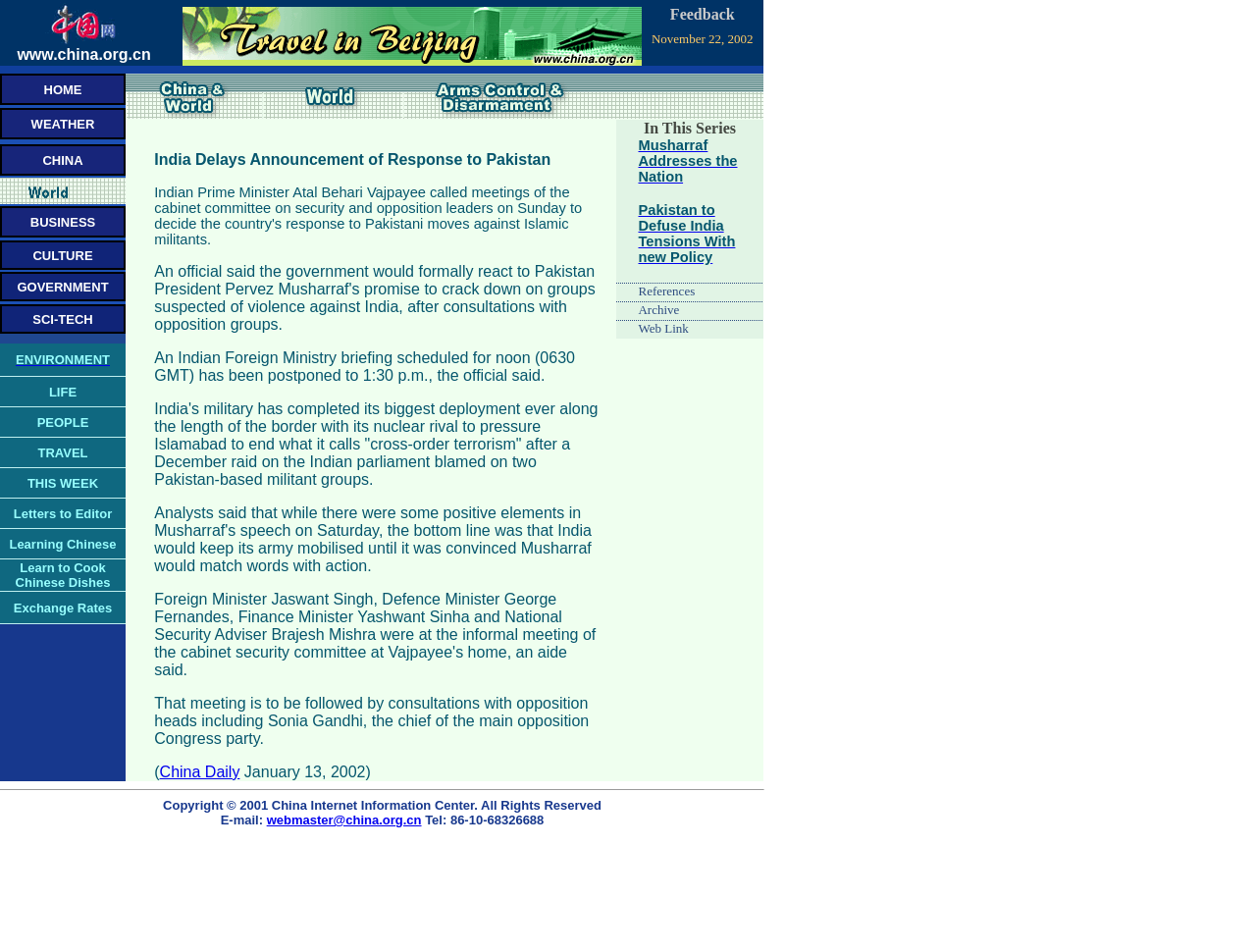How many main categories are there? Look at the image and give a one-word or short phrase answer.

6